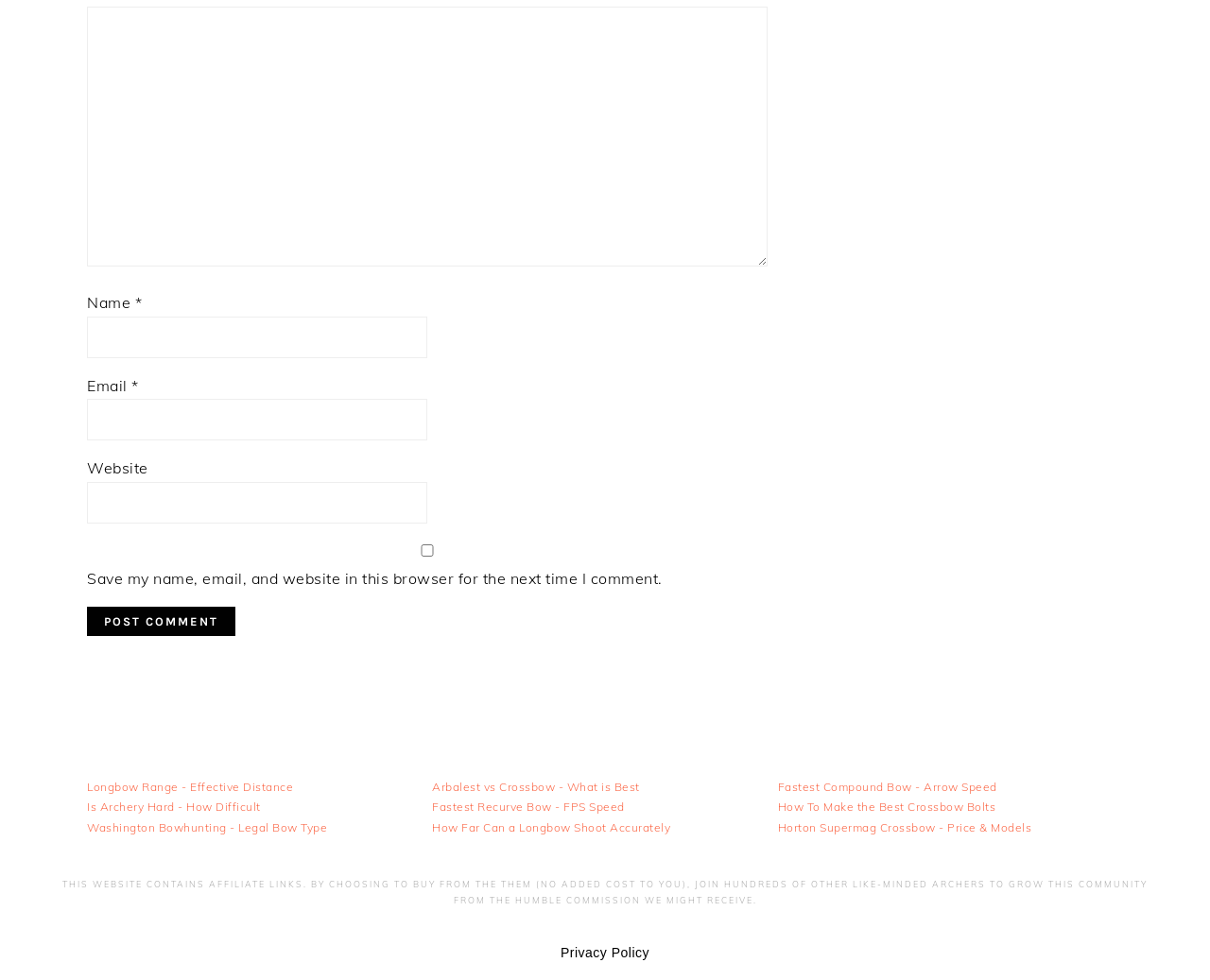Specify the bounding box coordinates of the area that needs to be clicked to achieve the following instruction: "Enter your comment".

[0.072, 0.006, 0.634, 0.272]